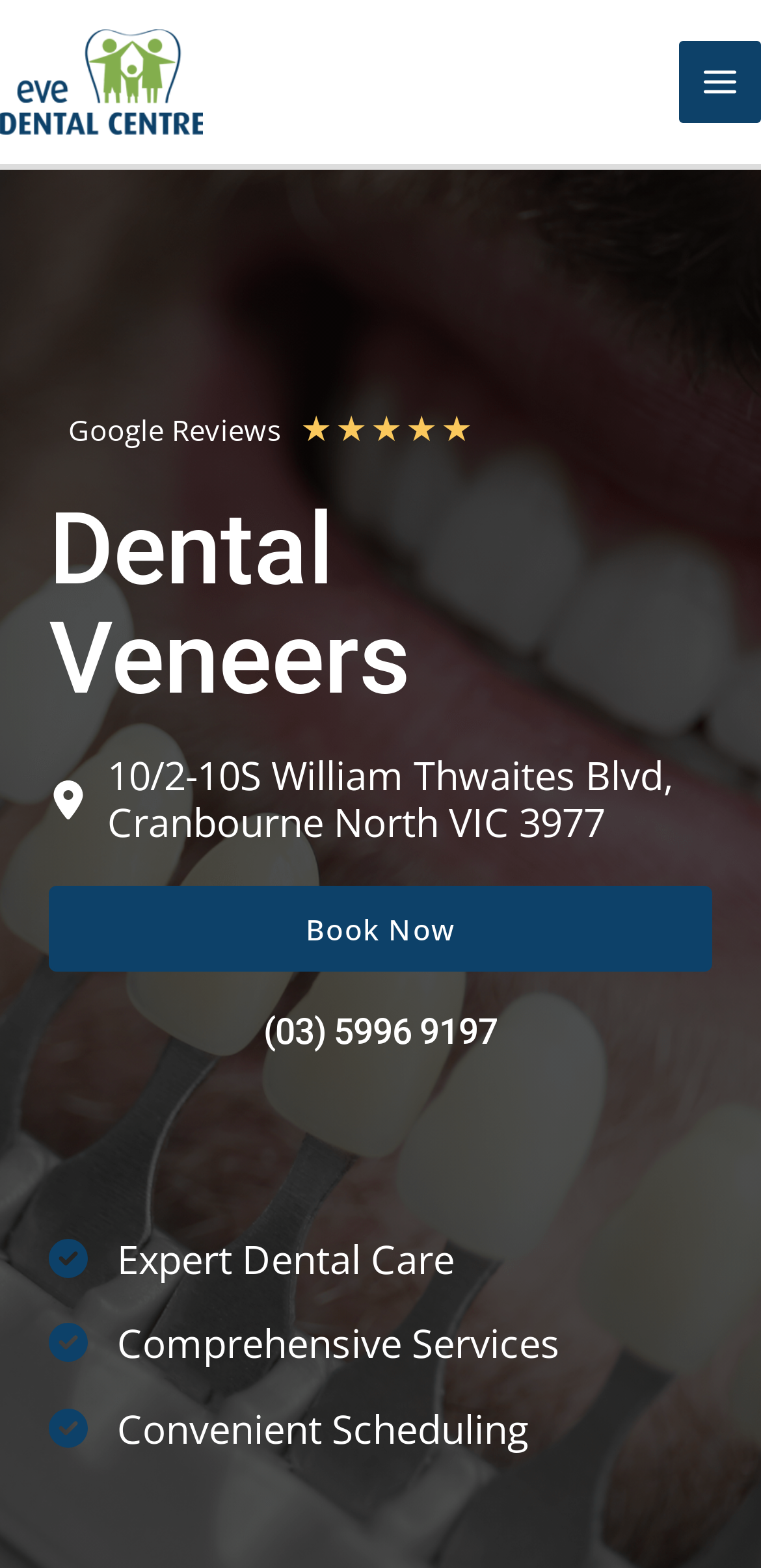What is the phone number of Eve Dental Centre?
Look at the image and answer the question with a single word or phrase.

(03) 5996 9197